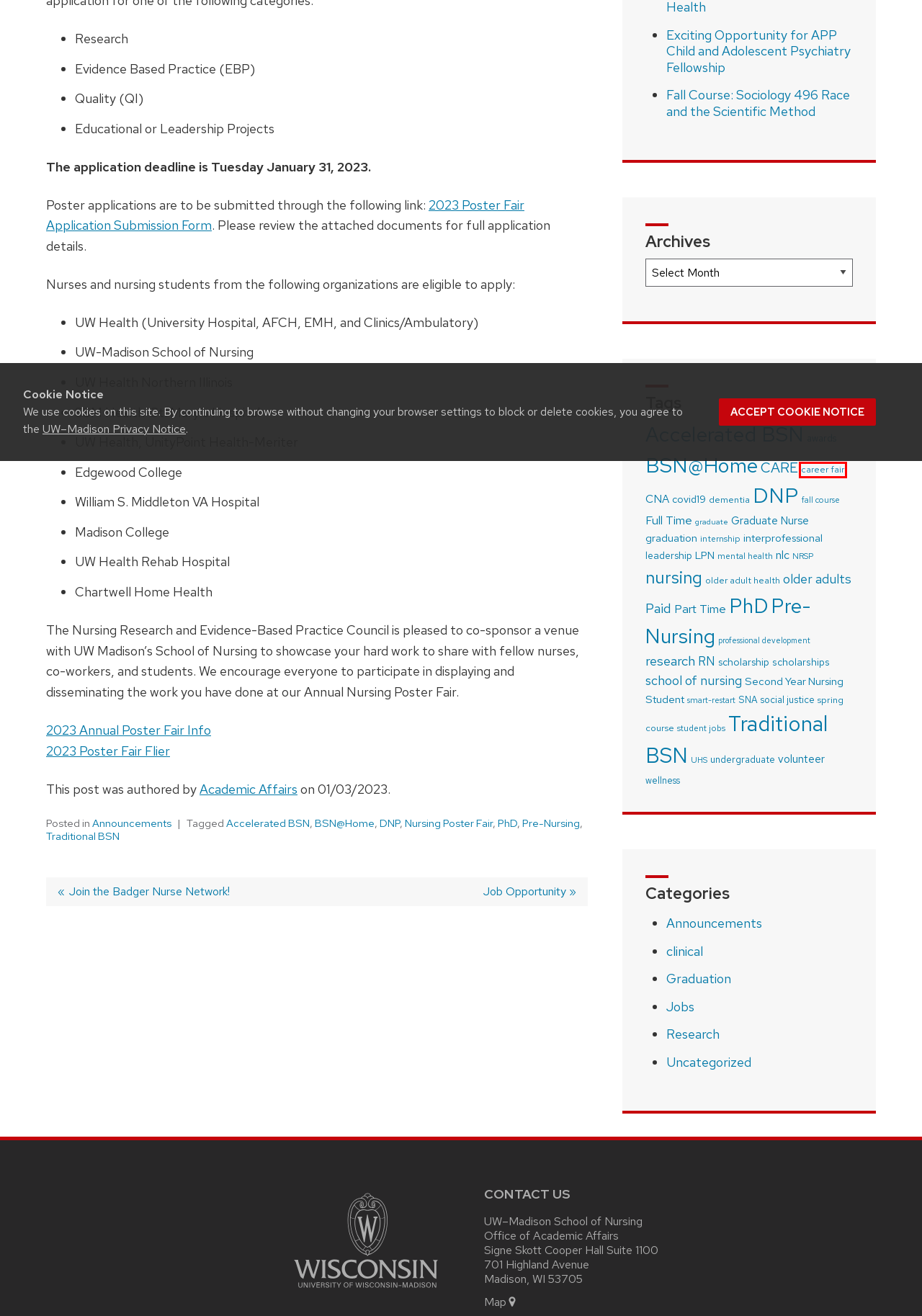You are provided with a screenshot of a webpage that includes a red rectangle bounding box. Please choose the most appropriate webpage description that matches the new webpage after clicking the element within the red bounding box. Here are the candidates:
A. mental health – Nursing Students – UW–Madison
B. Traditional BSN – Nursing Students – UW–Madison
C. scholarship – Nursing Students – UW–Madison
D. spring course – Nursing Students – UW–Madison
E. Jobs – Nursing Students – UW–Madison
F. SNA – Nursing Students – UW–Madison
G. social justice – Nursing Students – UW–Madison
H. career fair – Nursing Students – UW–Madison

H